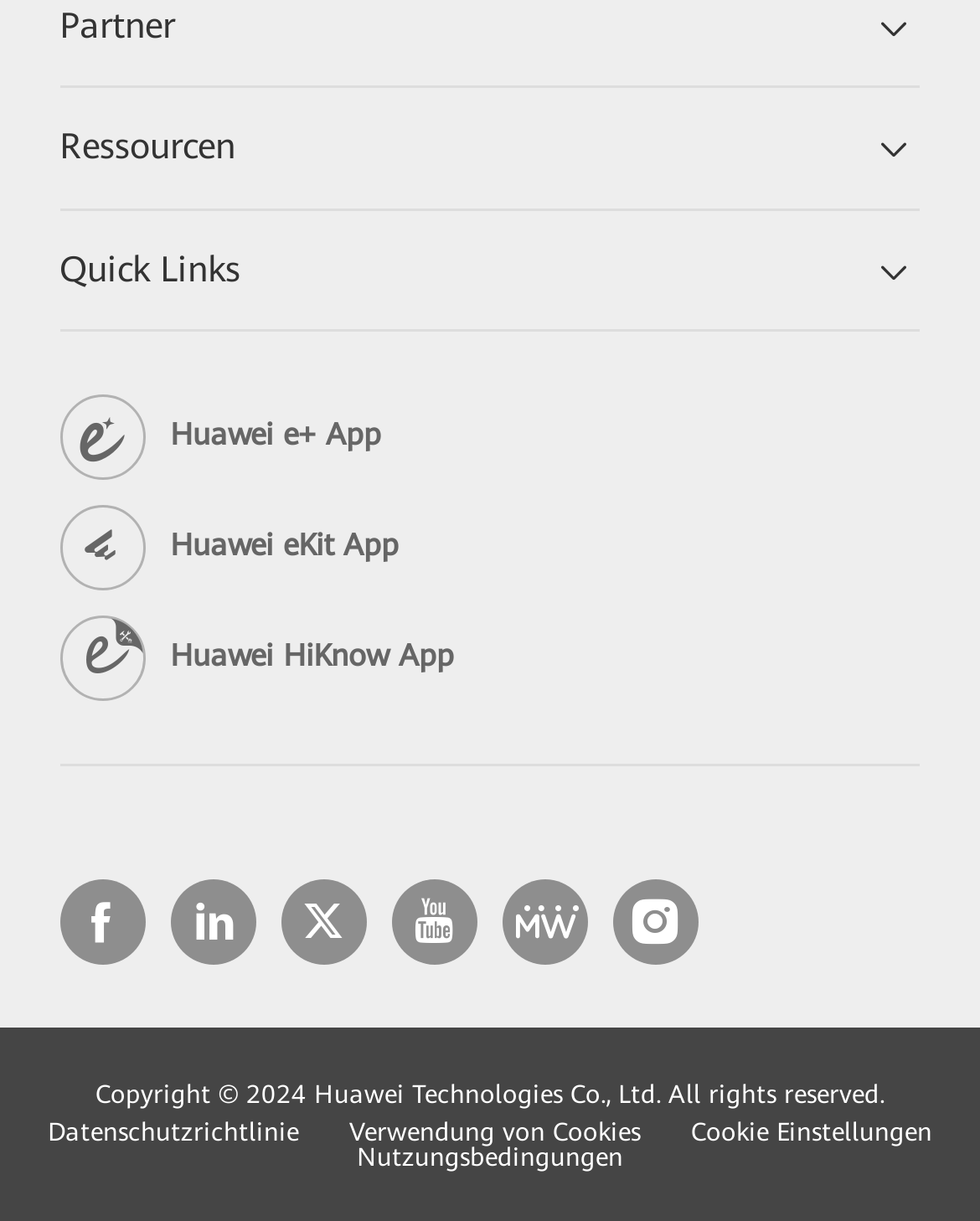Identify the bounding box of the UI element described as follows: "Cookie Einstellungen". Provide the coordinates as four float numbers in the range of 0 to 1 [left, top, right, bottom].

[0.705, 0.915, 0.951, 0.937]